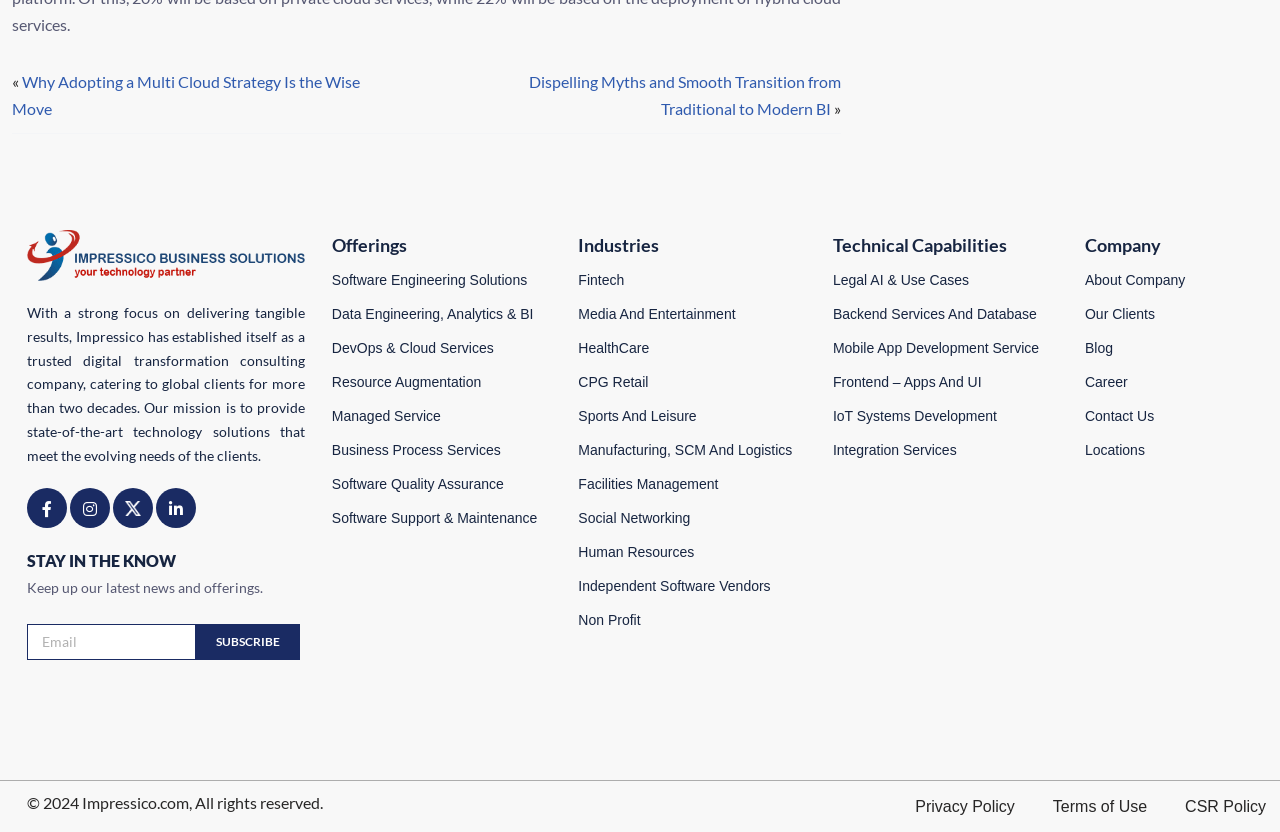Please determine the bounding box coordinates of the element to click on in order to accomplish the following task: "Explore the 'POPULAR POSTS' section". Ensure the coordinates are four float numbers ranging from 0 to 1, i.e., [left, top, right, bottom].

None